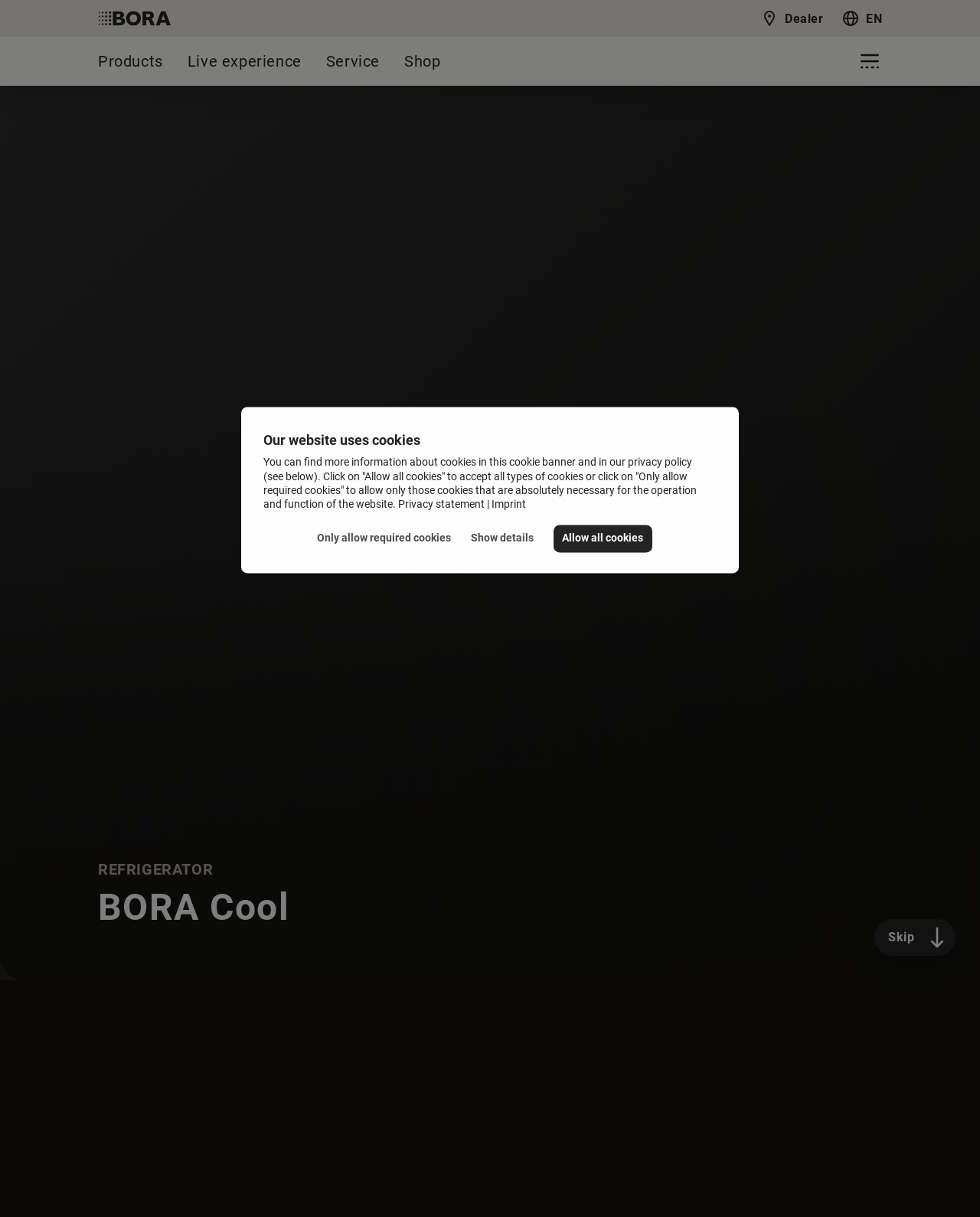What is the benefit of the ergonomic design?
Using the image provided, answer with just one word or phrase.

Easy filling and cleaning